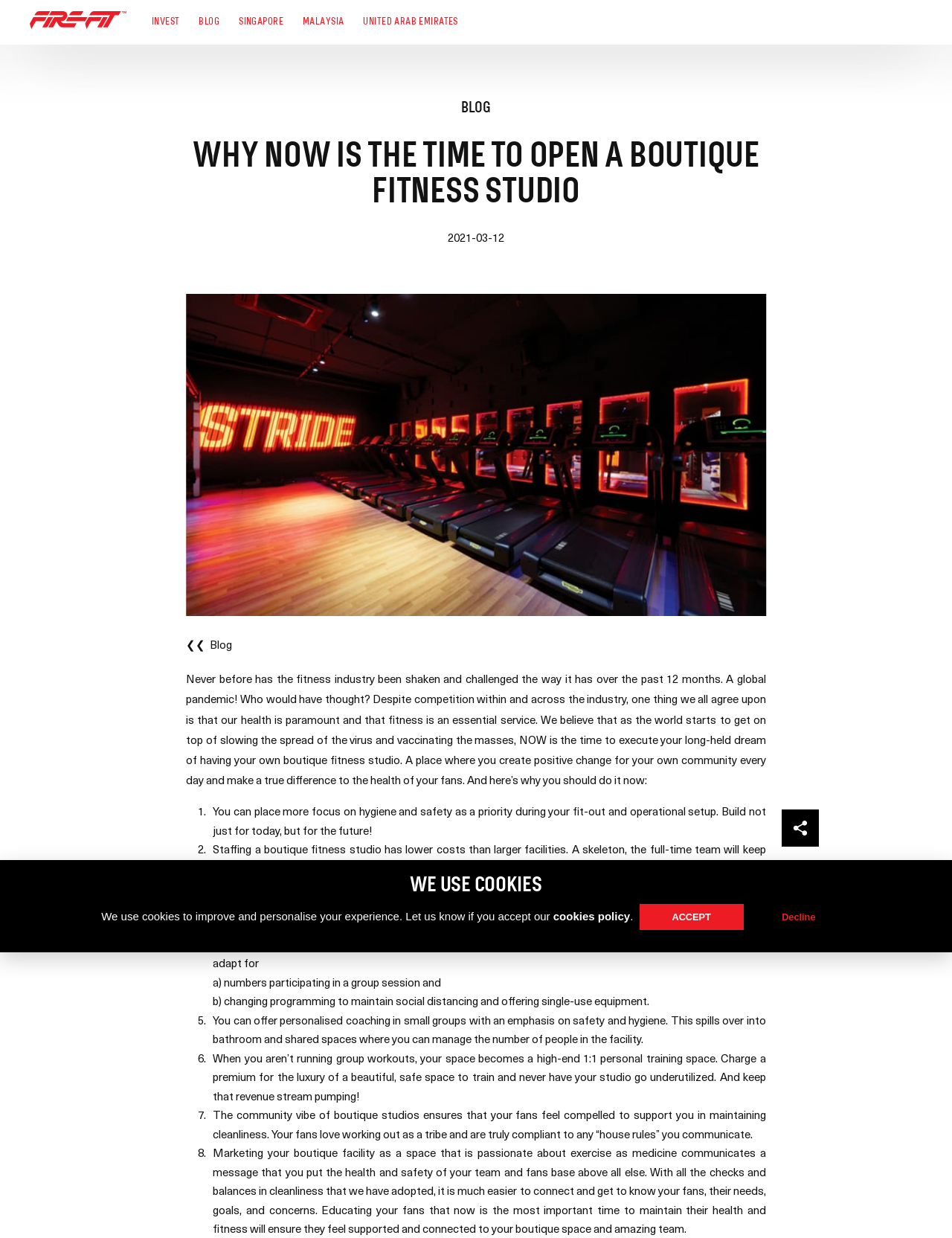Give a full account of the webpage's elements and their arrangement.

This webpage is about FireFit Studios, a boutique fitness studio, and its blog. At the top left corner, there is a logo of FireFit Studios, and next to it, there are links to "INVEST", "BLOG", "SINGAPORE", "MALAYSIA", and "UNITED ARAB EMIRATES". Below these links, there is a heading "BLOG" and a larger heading "WHY NOW IS THE TIME TO OPEN A BOUTIQUE FITNESS STUDIO". 

On the right side of the page, there are social media icons, including share, WhatsApp, Twitter, and Facebook icons. 

Below the headings, there is an image related to the blog post, and a link to the previous blog post. The main content of the blog post starts with a date "2021-03-12" and a text discussing the current state of the fitness industry and why it's a good time to open a boutique fitness studio. 

The text is divided into eight points, each starting with a numbered list marker, and explaining the benefits of opening a boutique fitness studio, such as focusing on hygiene and safety, lower staffing costs, easier tracking of participants, and more. 

At the bottom of the page, there is a section about cookies, with a heading "WE USE COOKIES", a text explaining the use of cookies, and links to the cookies policy and options to accept or decline cookies.